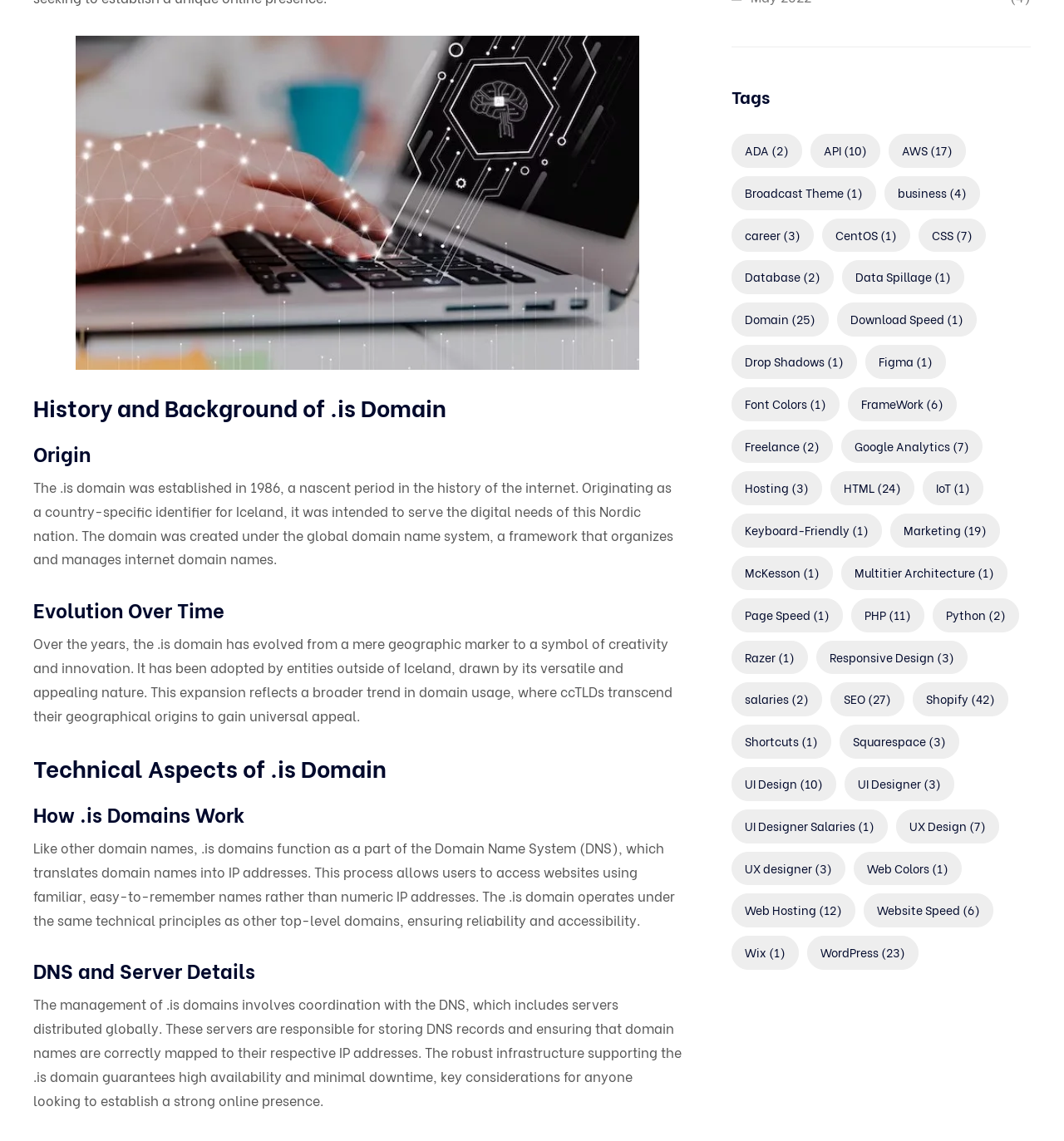Provide the bounding box coordinates of the area you need to click to execute the following instruction: "Read about 'History and Background of .is Domain'".

[0.031, 0.345, 0.641, 0.369]